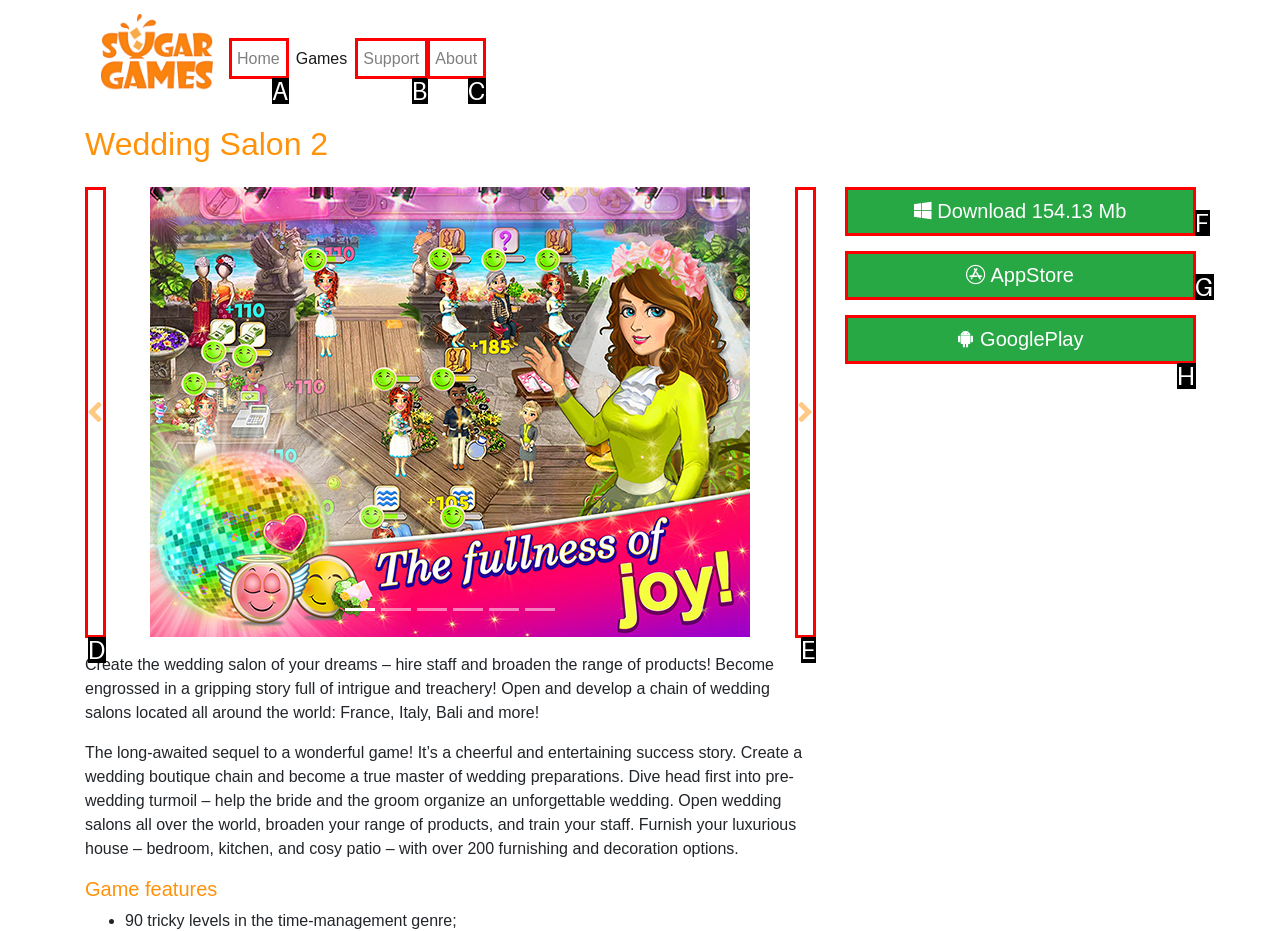Determine which HTML element should be clicked to carry out the following task: Go to Home page Respond with the letter of the appropriate option.

A